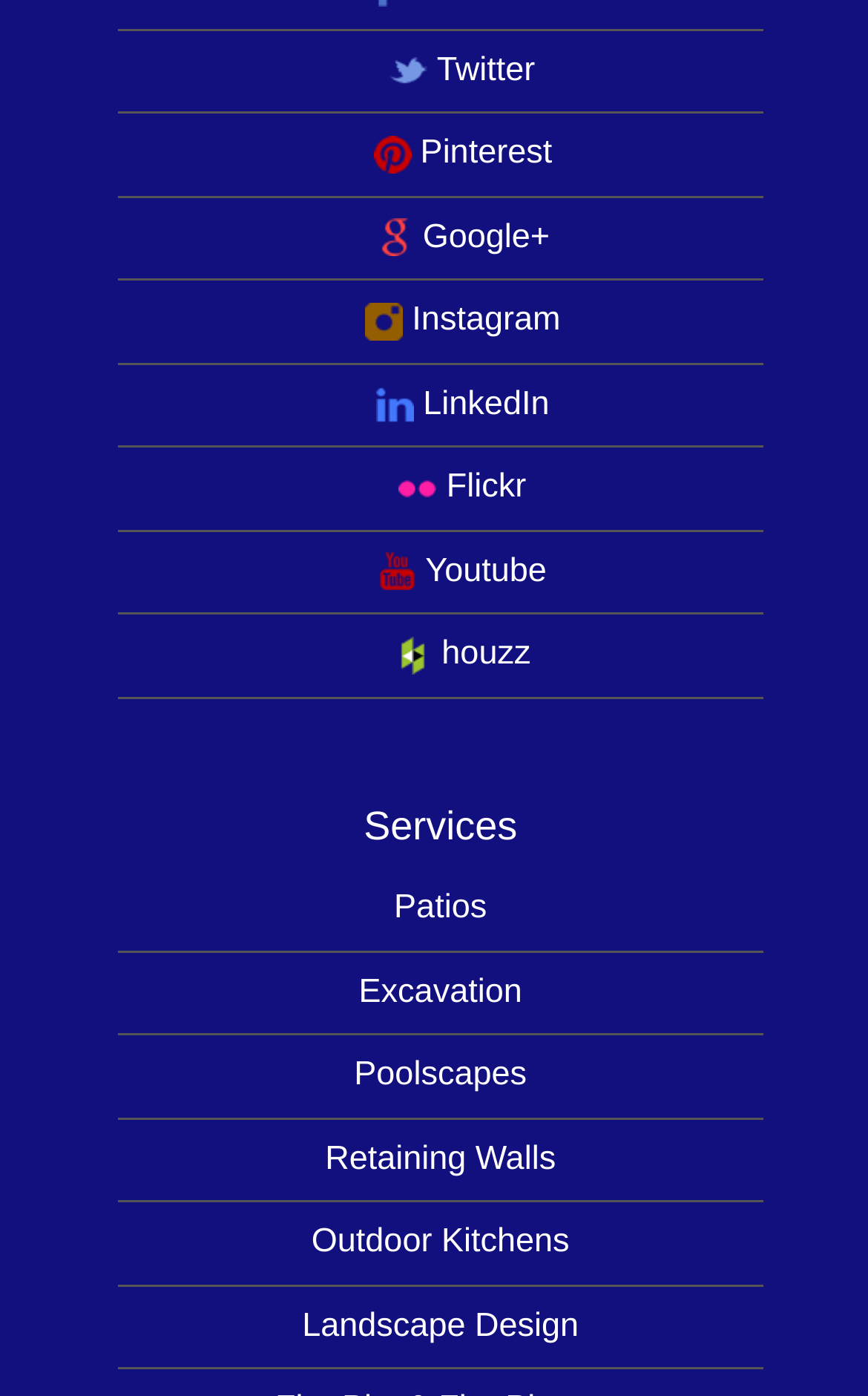What is the second service listed?
Please provide a comprehensive answer based on the details in the screenshot.

I looked at the section of the webpage with the heading 'Services' and saw a list of links. The second link is 'Excavation'.